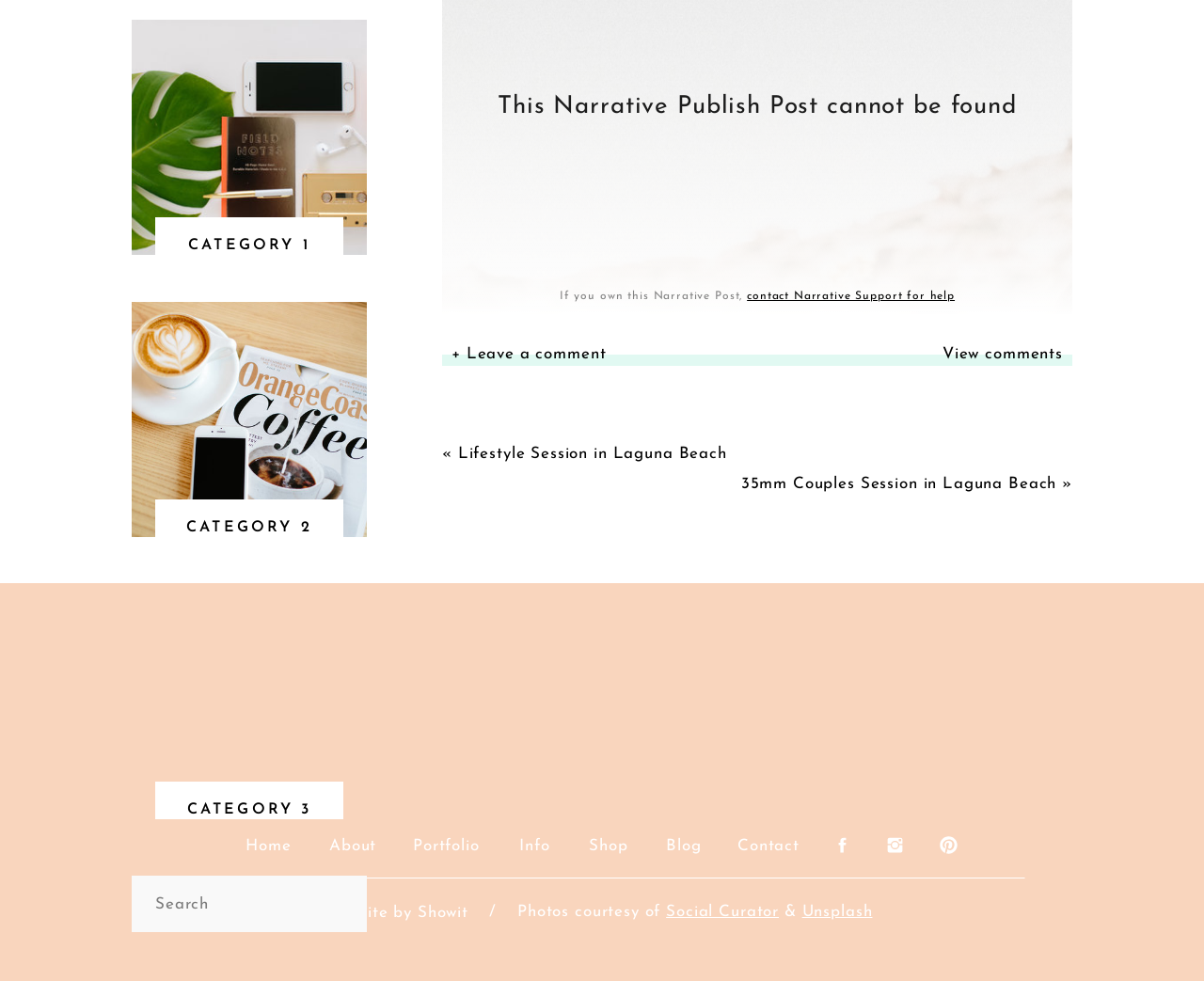From the image, can you give a detailed response to the question below:
What is the error message on the webpage?

The static text 'This Narrative Publish Post cannot be found' suggests that the webpage is displaying an error message indicating that the post cannot be found.